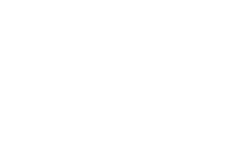Use a single word or phrase to respond to the question:
What is the starting price for this accommodation?

€375